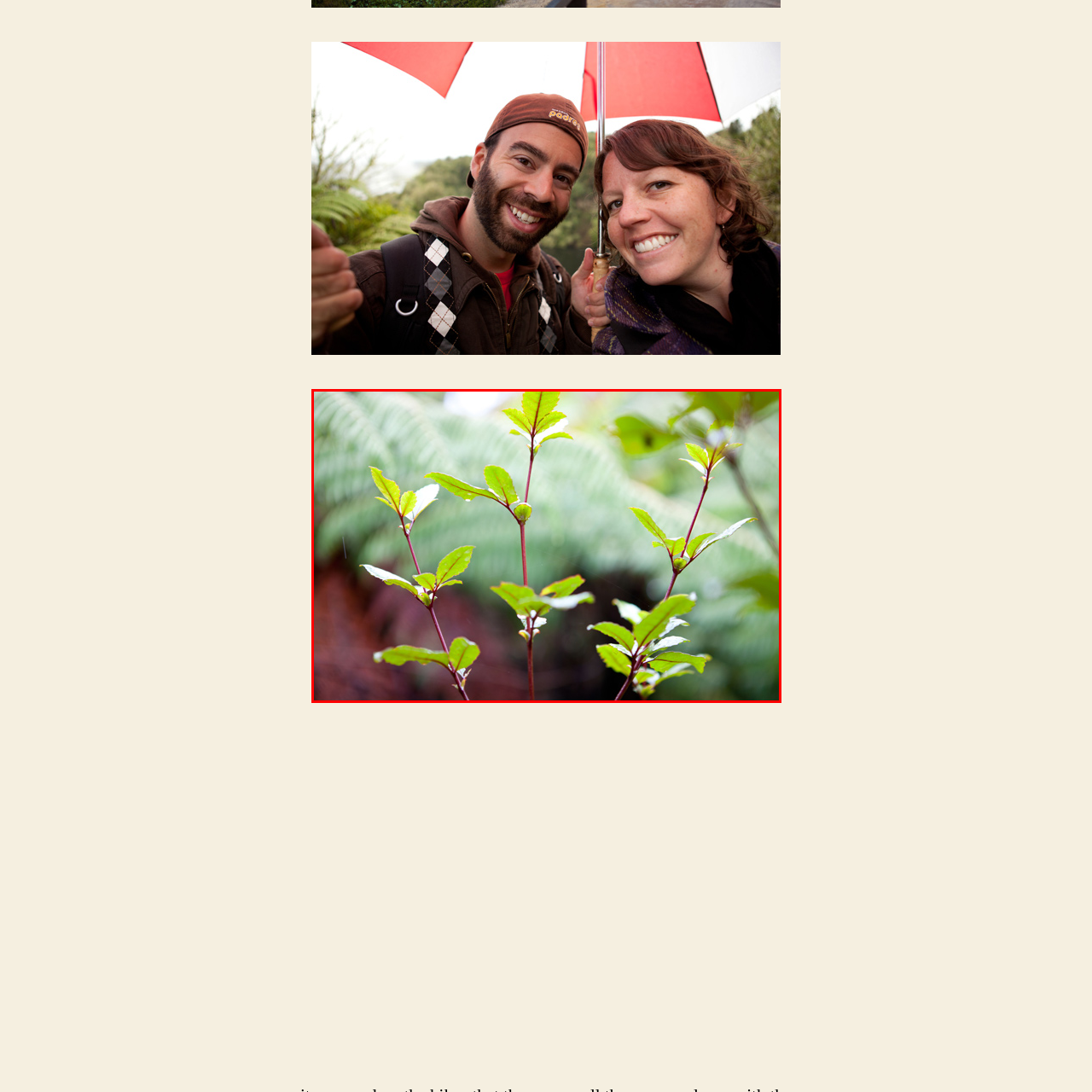Are the edges of the branches smooth?
Analyze the content within the red bounding box and offer a detailed answer to the question.

The caption states that the branches display a mix of smooth and serrated edges, implying that not all edges are smooth.